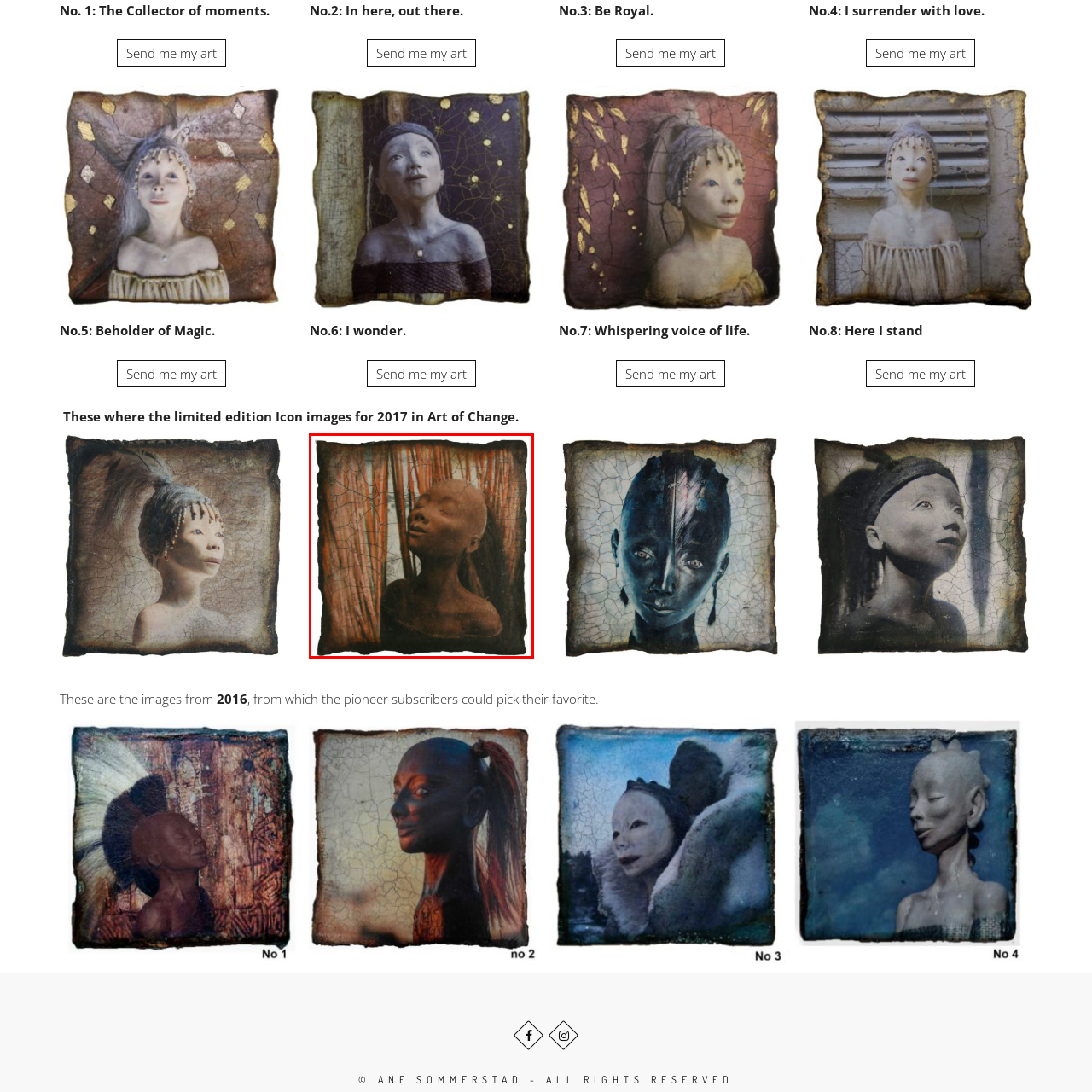Elaborate on the scene depicted within the red bounding box in the image.

This evocative artwork, titled "No. 2: In Here, Out There," features a serene, abstract depiction of a figure with closed eyes, symbolizing contemplation and inner peace. Set against a backdrop of warm, earthy tones reminiscent of bamboo or natural elements, the piece conveys a deep connection to nature. The subtle textures and nuanced shapes of the figure suggest a blend of both vulnerability and strength, inviting viewers to reflect on their own emotions and experiences. This image is part of a limited edition series aimed at sparking conversations about personal and collective journeys, emphasizing the themes of identity and existence in a visually compelling manner.